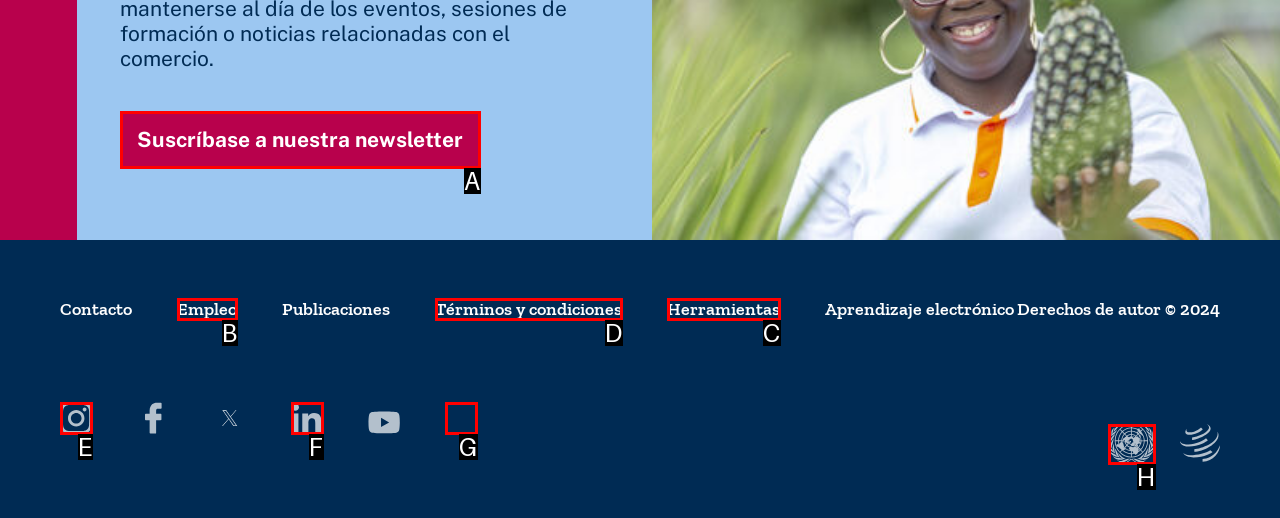What is the letter of the UI element you should click to Read the terms and conditions? Provide the letter directly.

D